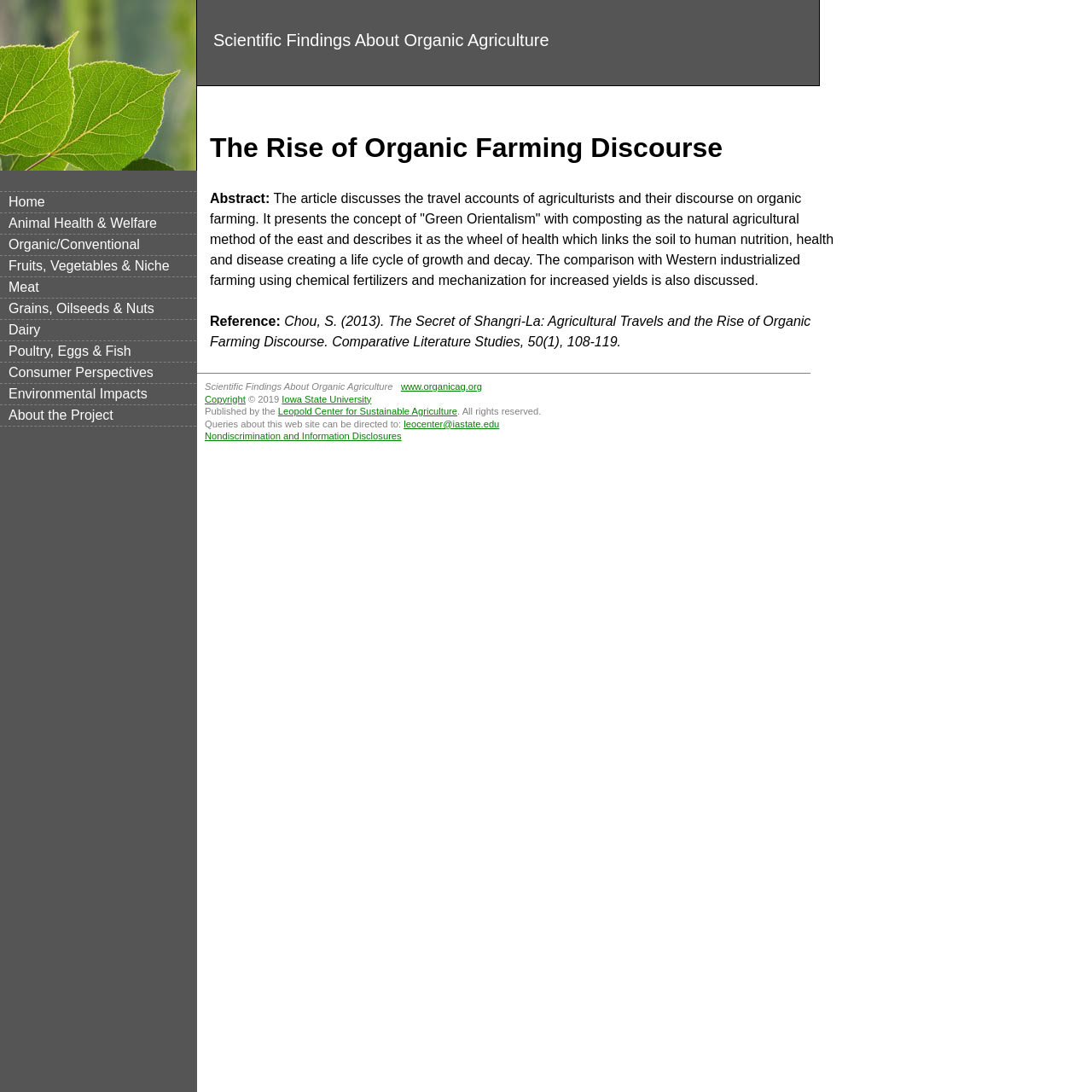Please determine the bounding box coordinates, formatted as (top-left x, top-left y, bottom-right x, bottom-right y), with all values as floating point numbers between 0 and 1. Identify the bounding box of the region described as: leocenter@iastate.edu

[0.37, 0.383, 0.457, 0.393]